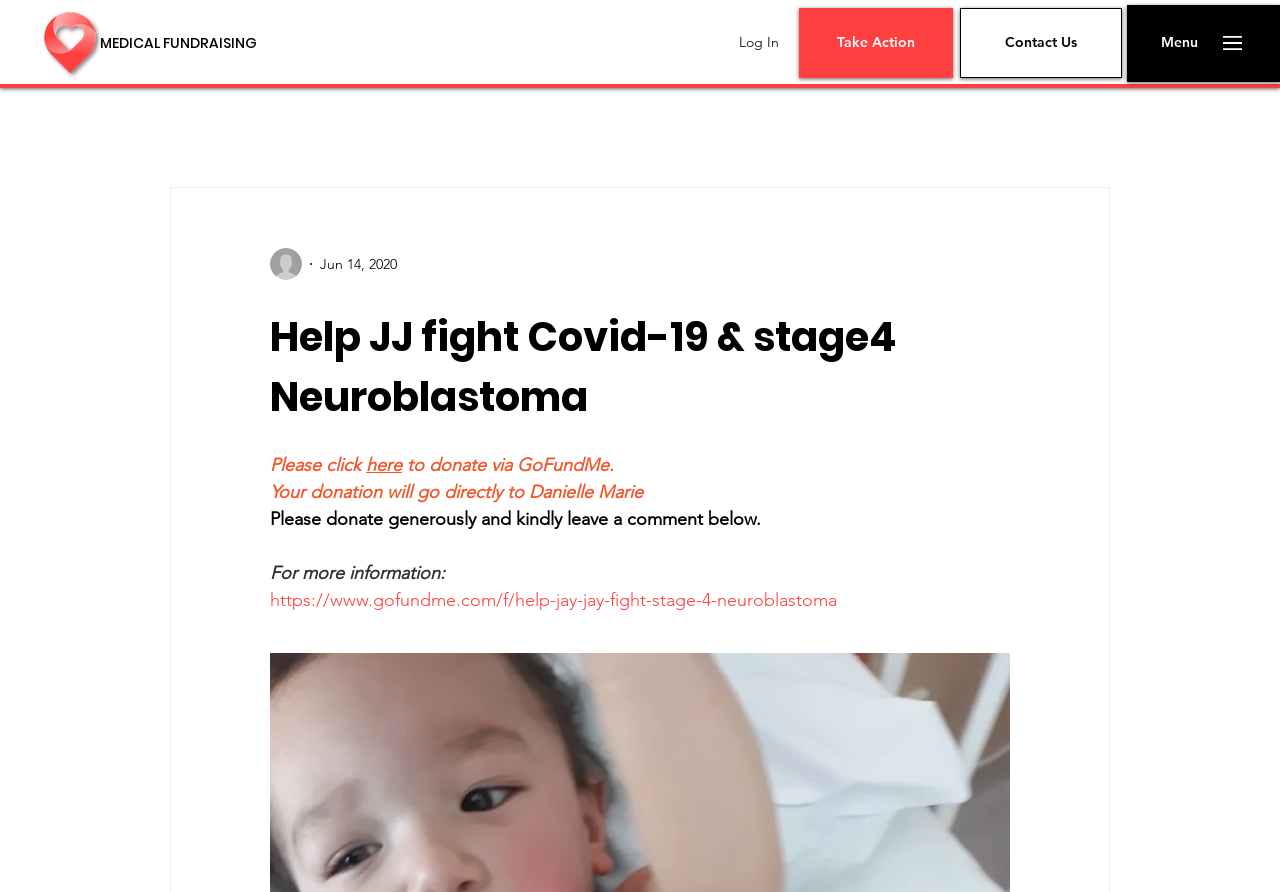Provide your answer to the question using just one word or phrase: What is the name of the fundraising platform used?

GoFundMe